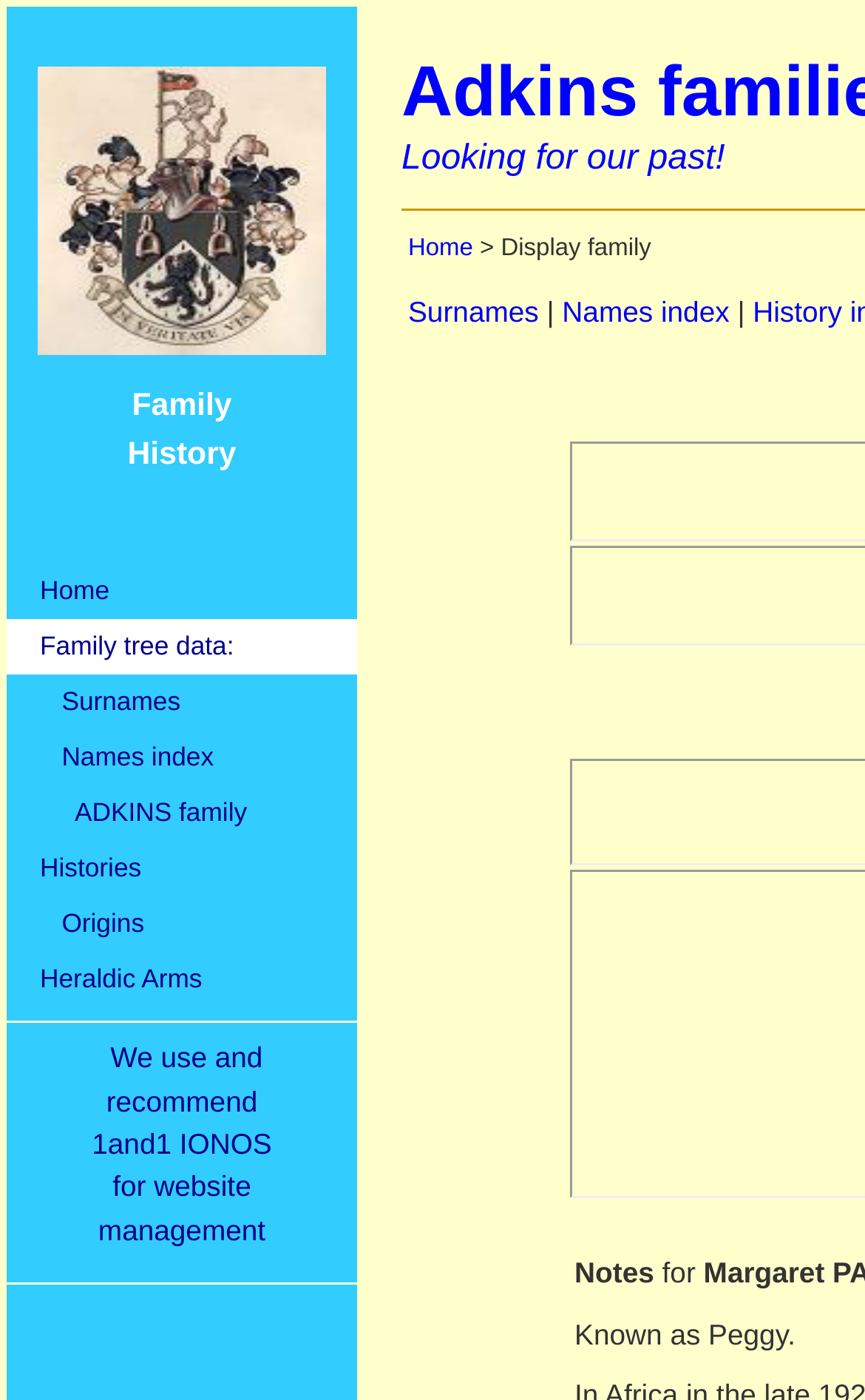Offer a detailed explanation of the webpage layout and contents.

The webpage is about Adkins families and their family display. At the top, there is a link and an image, positioned side by side, taking up about a quarter of the screen width. Below them, there are three static text elements, "Family", "History", and a non-breaking space, aligned horizontally.

The main content of the page is organized in a table layout, divided into multiple rows. Each row contains a link within a table cell. The links are arranged vertically, starting from the top, with "Home" at the top, followed by "Family tree data:", "Surnames", "Names index", "ADKINS family", "Histories", "Origins", "Heraldic Arms", and finally a separator line. 

Below the table, there is a link with a recommendation for website management, accompanied by two static text elements, "for website" and "management". At the very bottom, there is another separator line, and two more links, "Home", "Surnames", and "Names index", positioned horizontally.